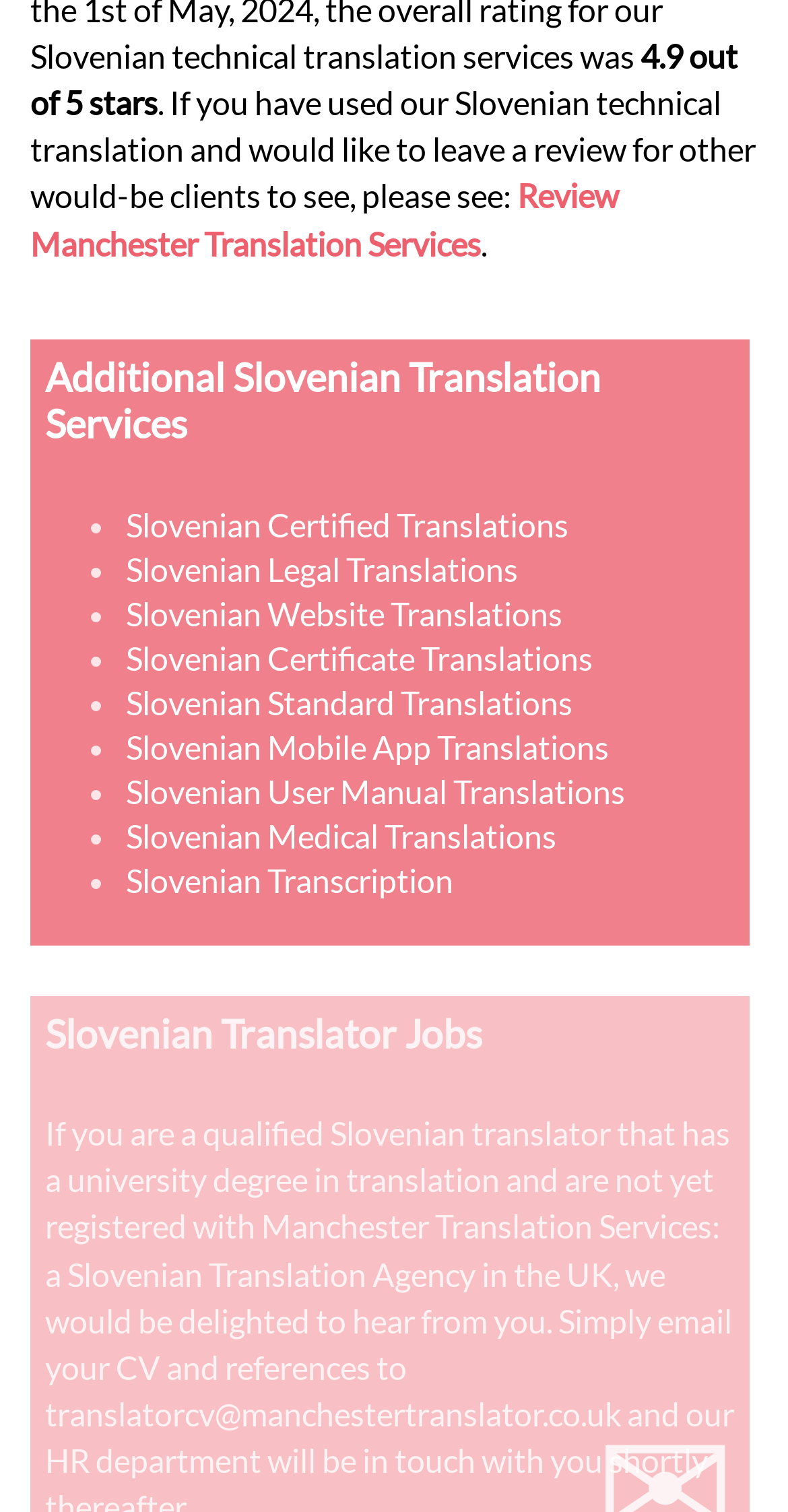Identify the bounding box coordinates of the element that should be clicked to fulfill this task: "Click the 'Content language selector' link". The coordinates should be provided as four float numbers between 0 and 1, i.e., [left, top, right, bottom].

None